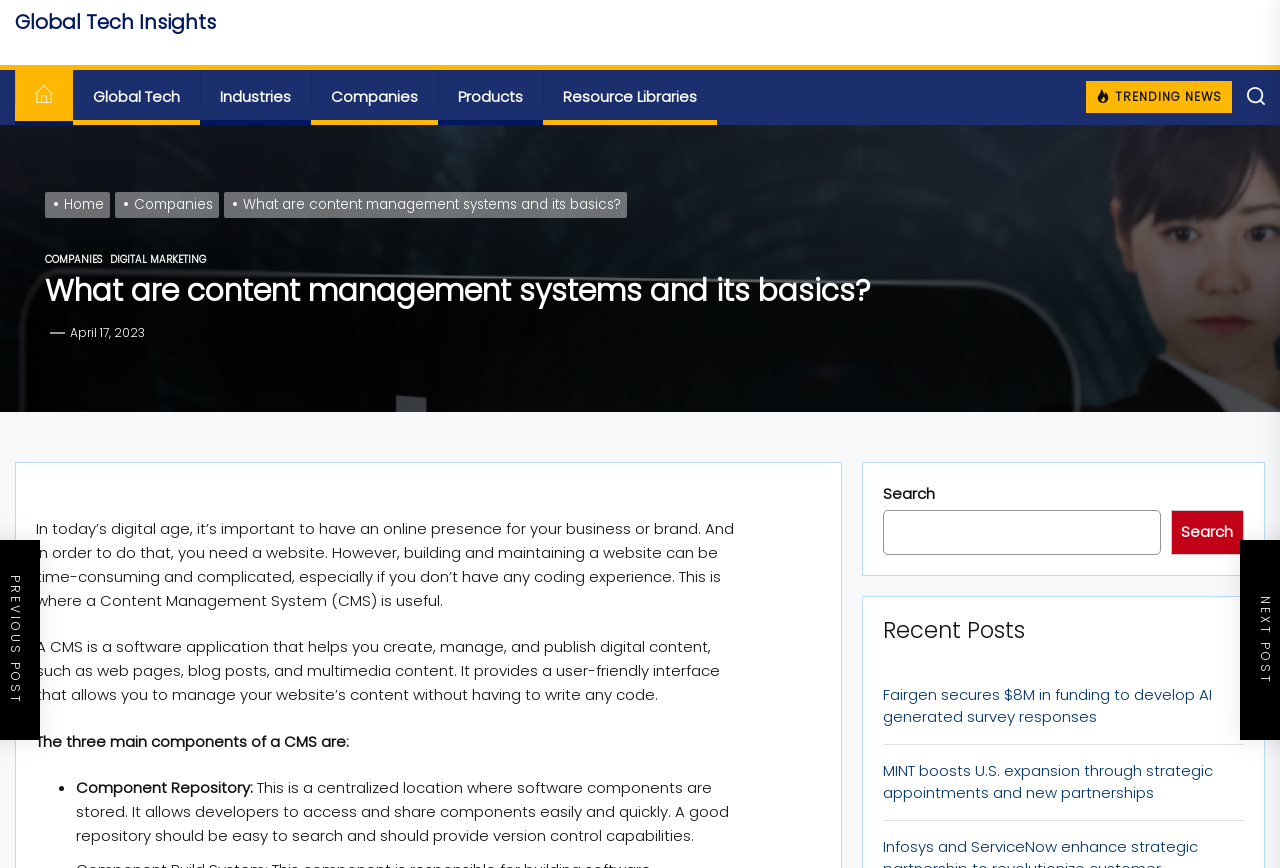Determine the bounding box coordinates of the clickable area required to perform the following instruction: "View the 'Appetizer Recipes 1' page". The coordinates should be represented as four float numbers between 0 and 1: [left, top, right, bottom].

None